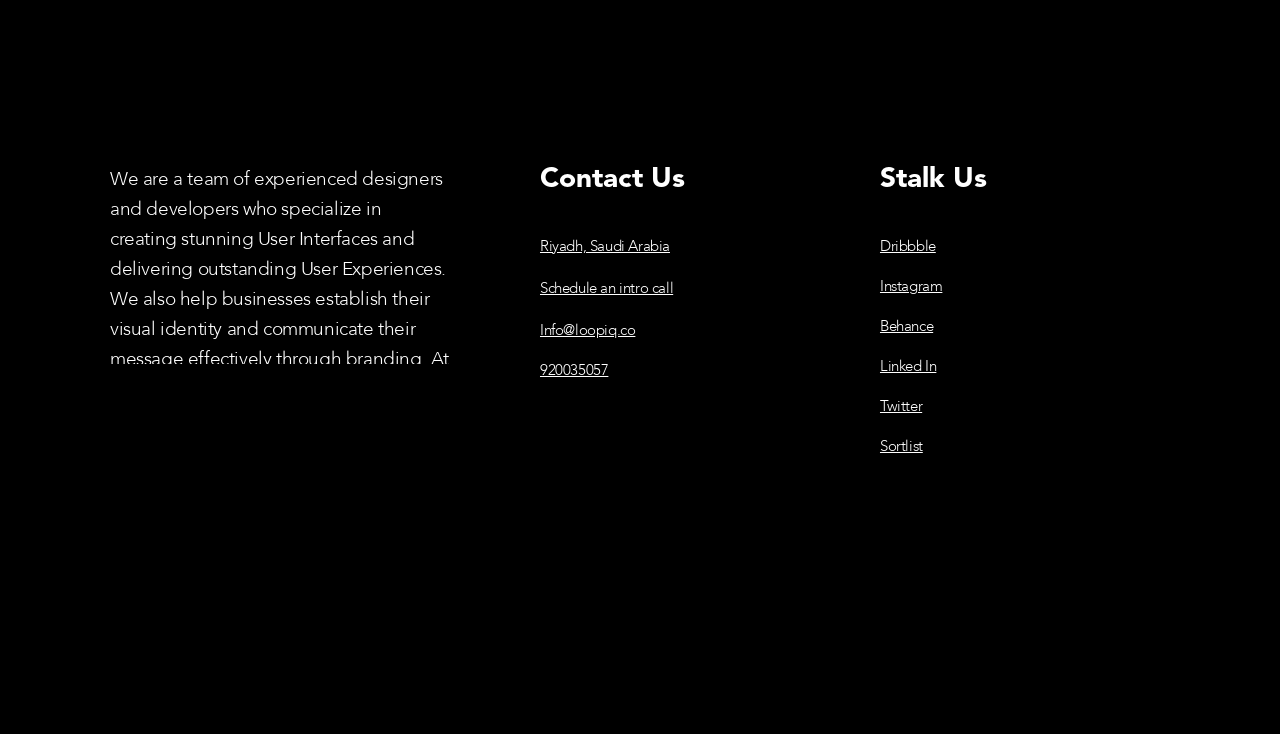How can I contact the company?
Use the image to answer the question with a single word or phrase.

Schedule an intro call